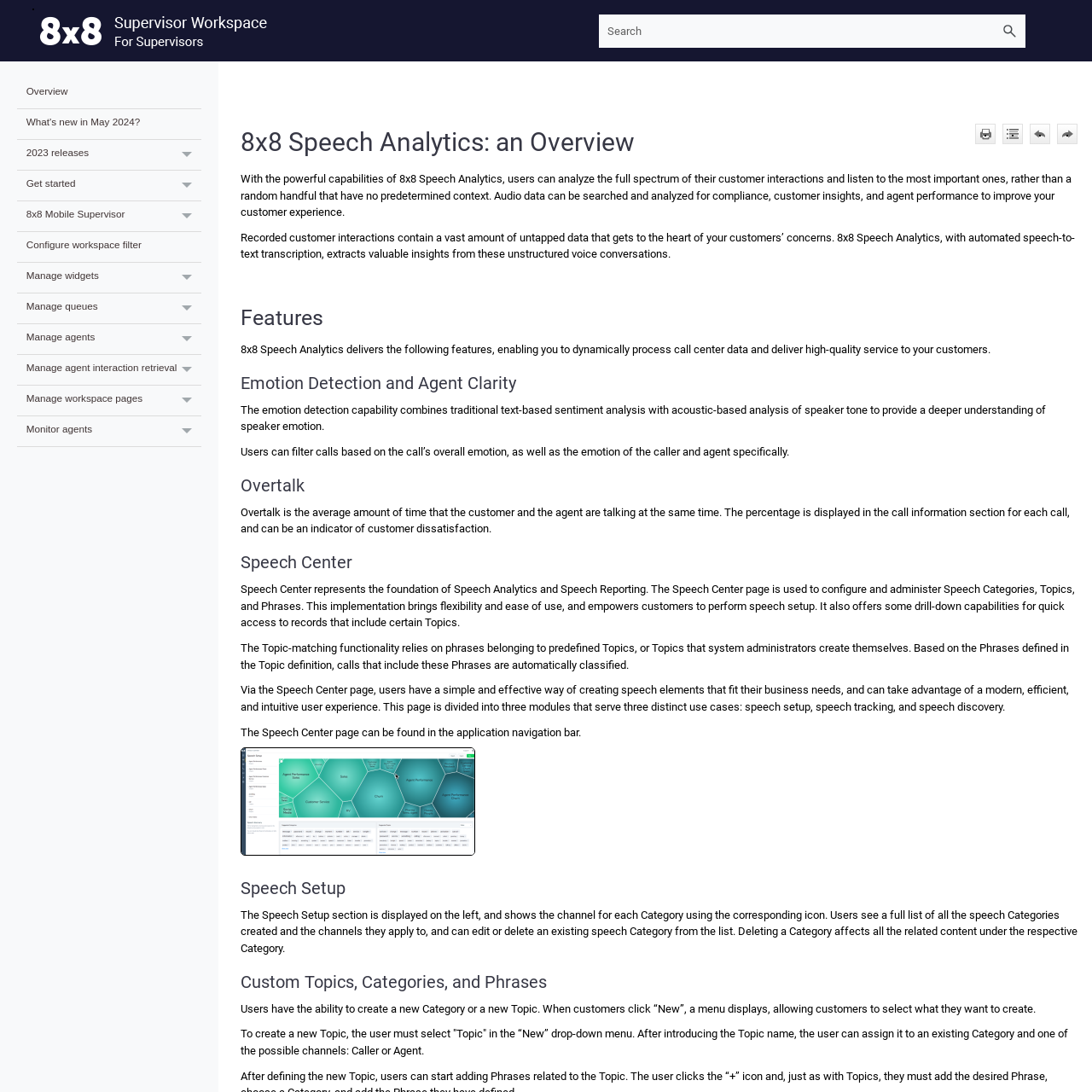Determine the bounding box of the UI element mentioned here: "June 19, 2023June 22, 2023". The coordinates must be in the format [left, top, right, bottom] with values ranging from 0 to 1.

None